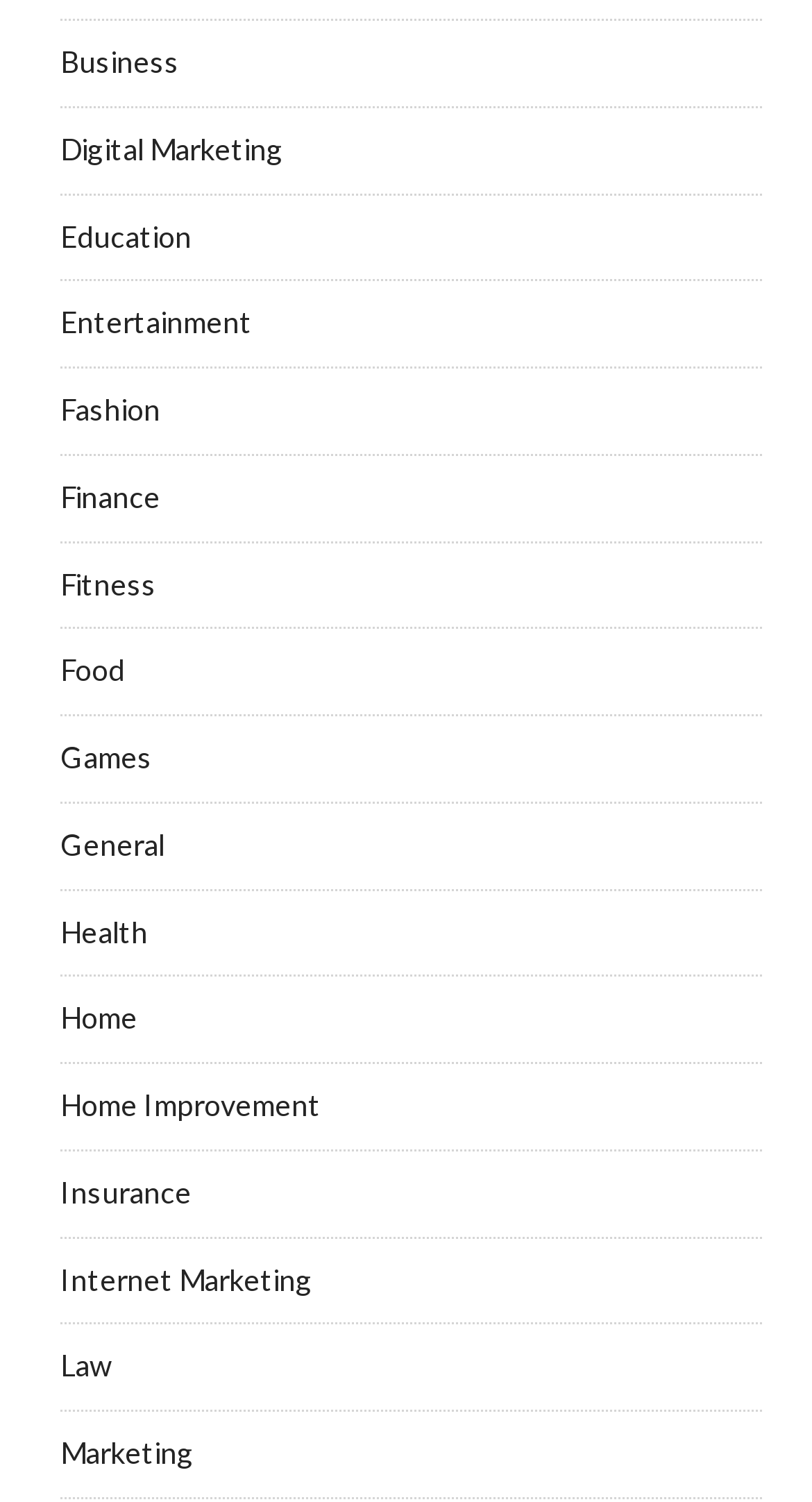How many categories are available?
Answer the question with as much detail as possible.

I counted the number of links available on the webpage, and there are 15 categories listed, including Business, Digital Marketing, Education, and so on.